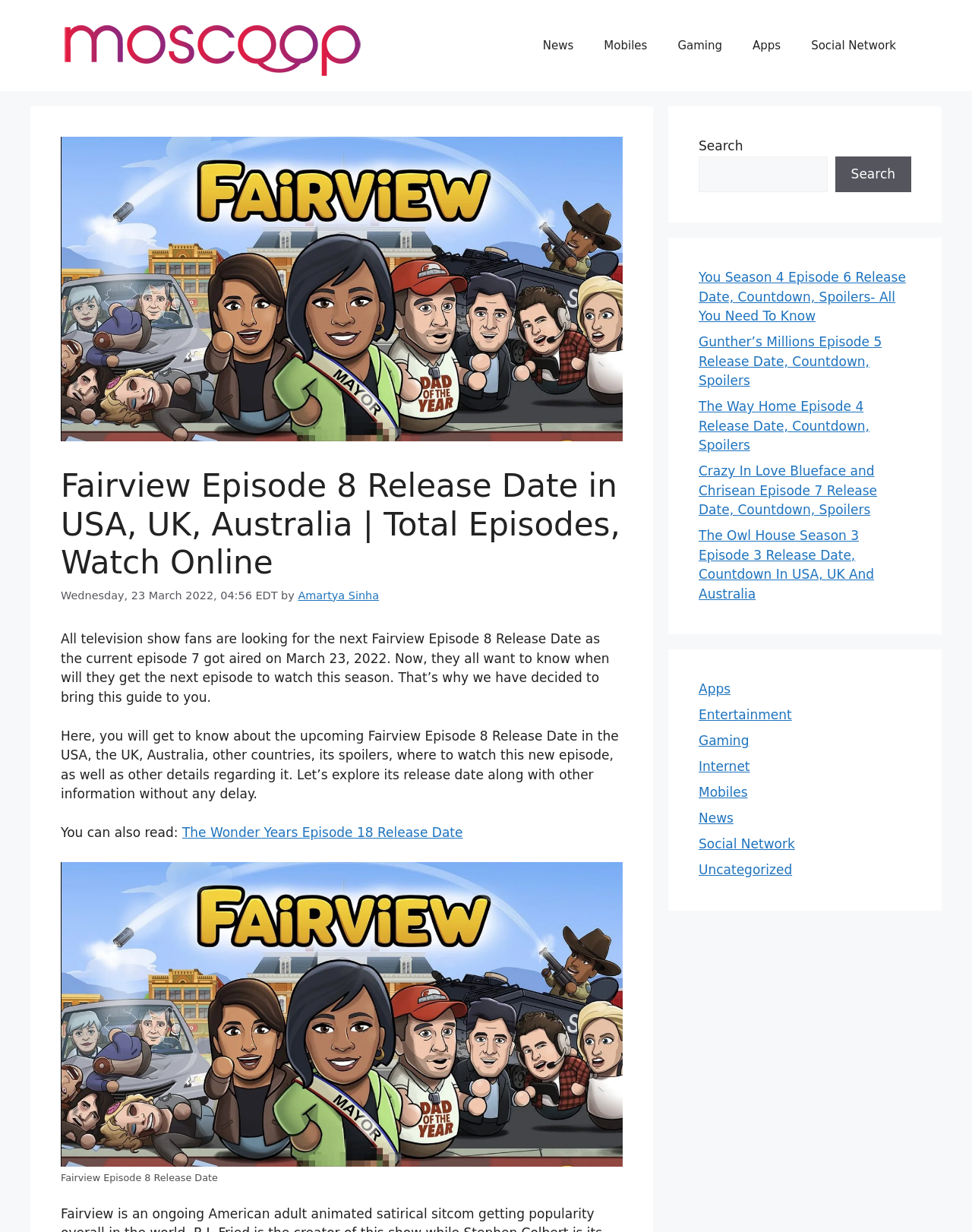Where can I watch Fairview Episode 8?
Please provide a comprehensive answer based on the contents of the image.

The answer can be found in the heading 'Fairview Episode 8 Release Date in USA, UK, Australia | Total Episodes, Watch Online'. This heading suggests that Fairview Episode 8 can be watched online.